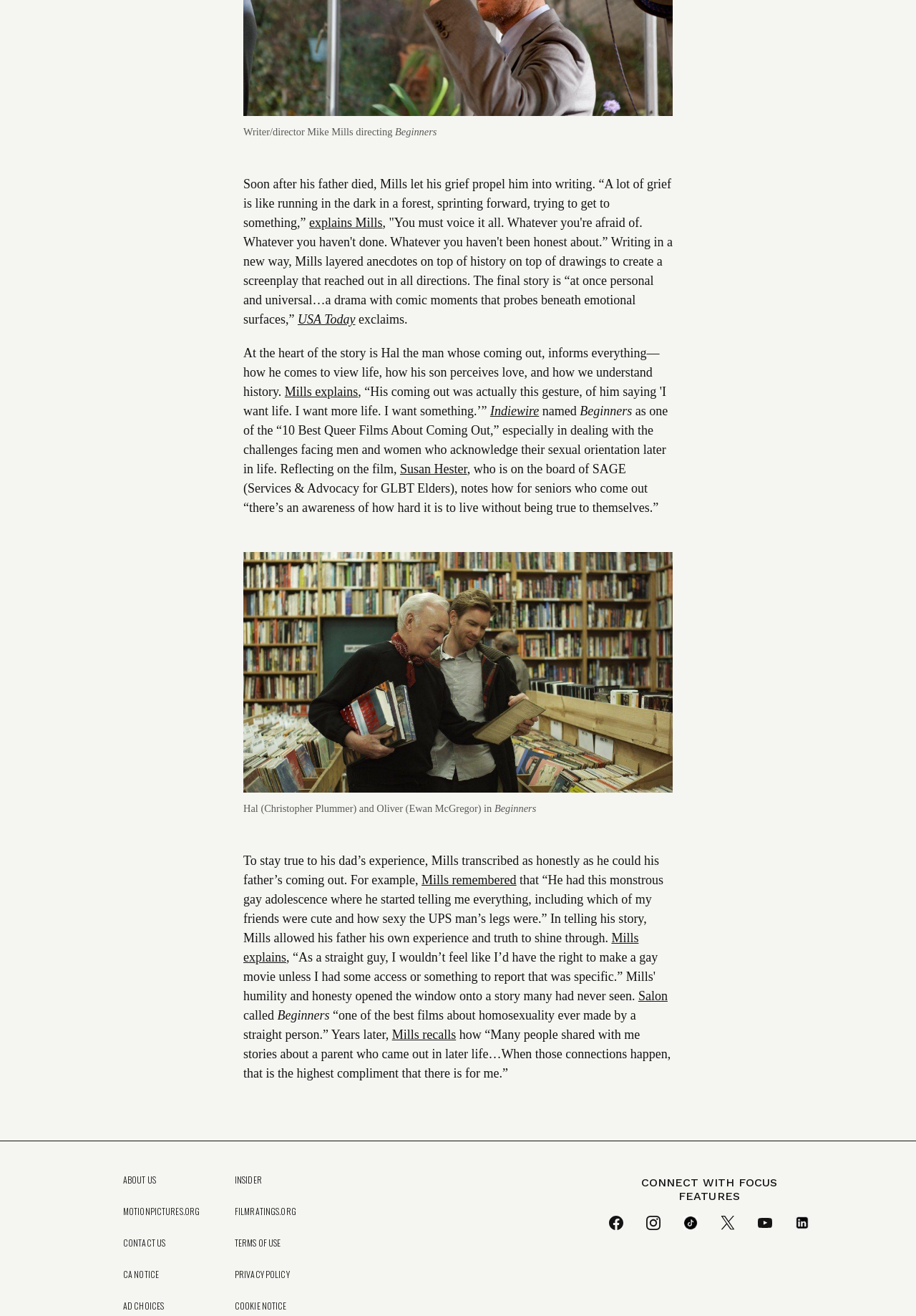Determine the bounding box coordinates for the HTML element mentioned in the following description: "TERMS OF USE". The coordinates should be a list of four floats ranging from 0 to 1, represented as [left, top, right, bottom].

[0.256, 0.941, 0.378, 0.948]